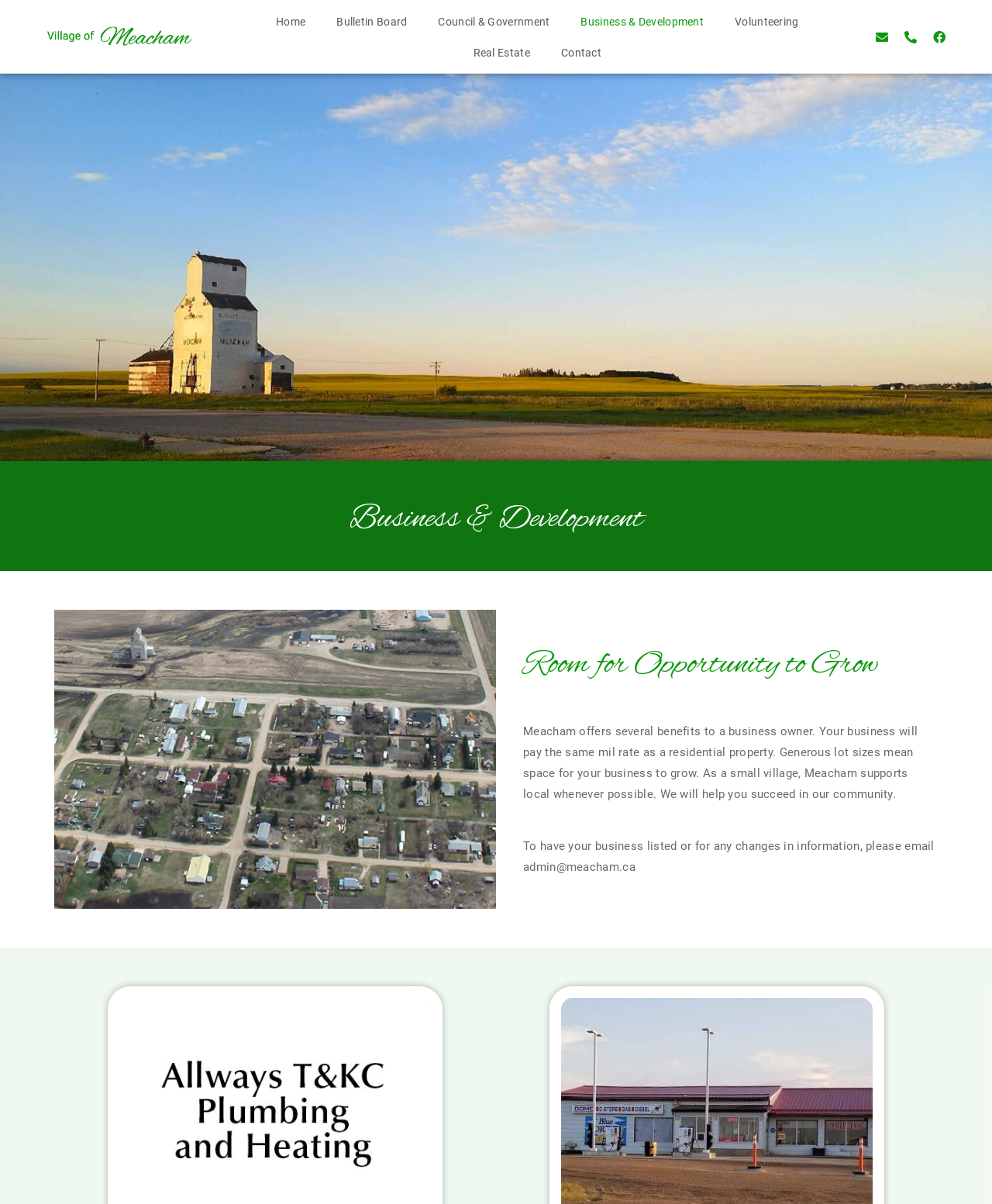Please identify the bounding box coordinates for the region that you need to click to follow this instruction: "go to home page".

[0.262, 0.005, 0.324, 0.031]